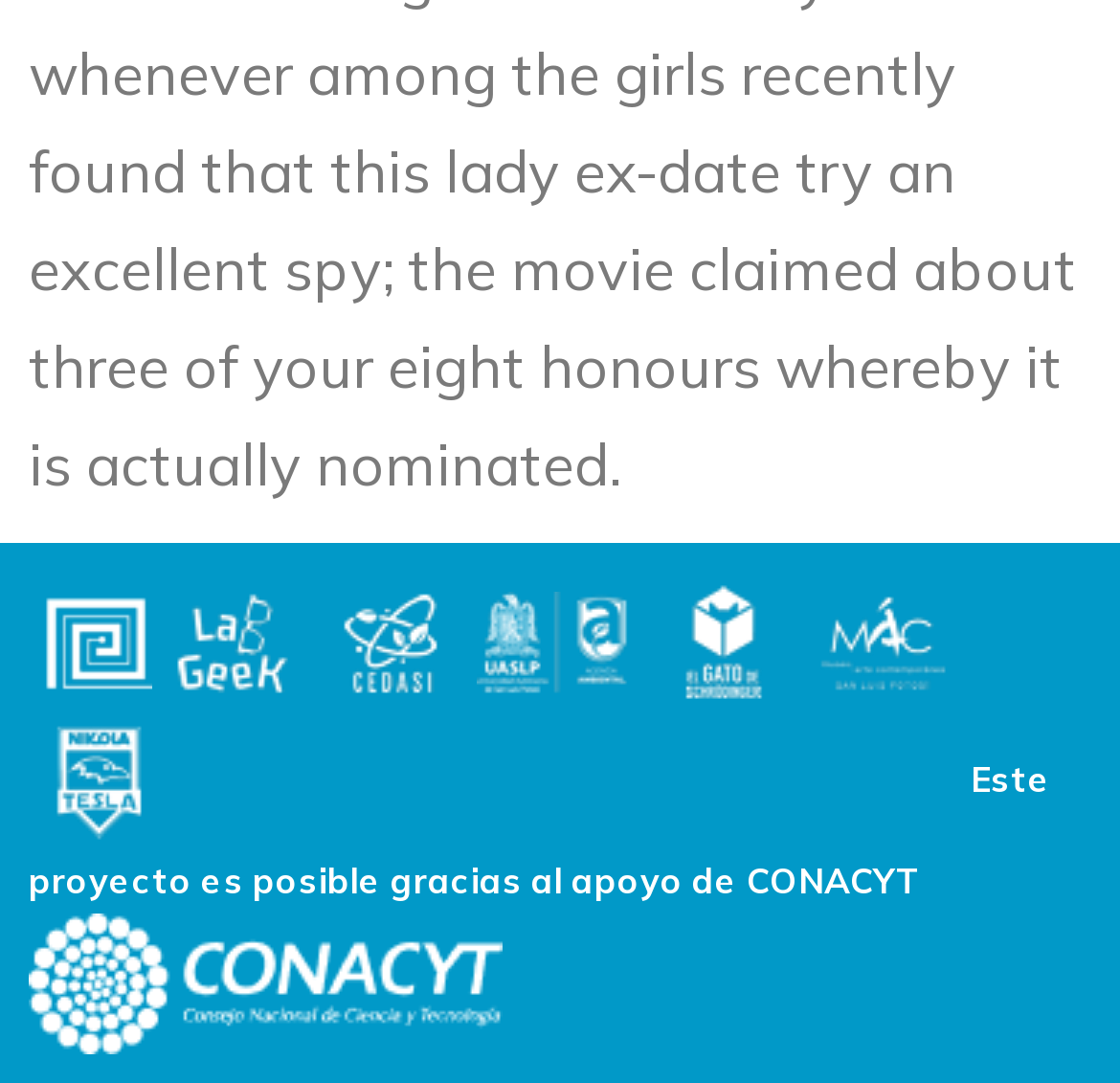Determine the bounding box coordinates of the section I need to click to execute the following instruction: "click the second link". Provide the coordinates as four float numbers between 0 and 1, i.e., [left, top, right, bottom].

[0.033, 0.57, 0.136, 0.61]